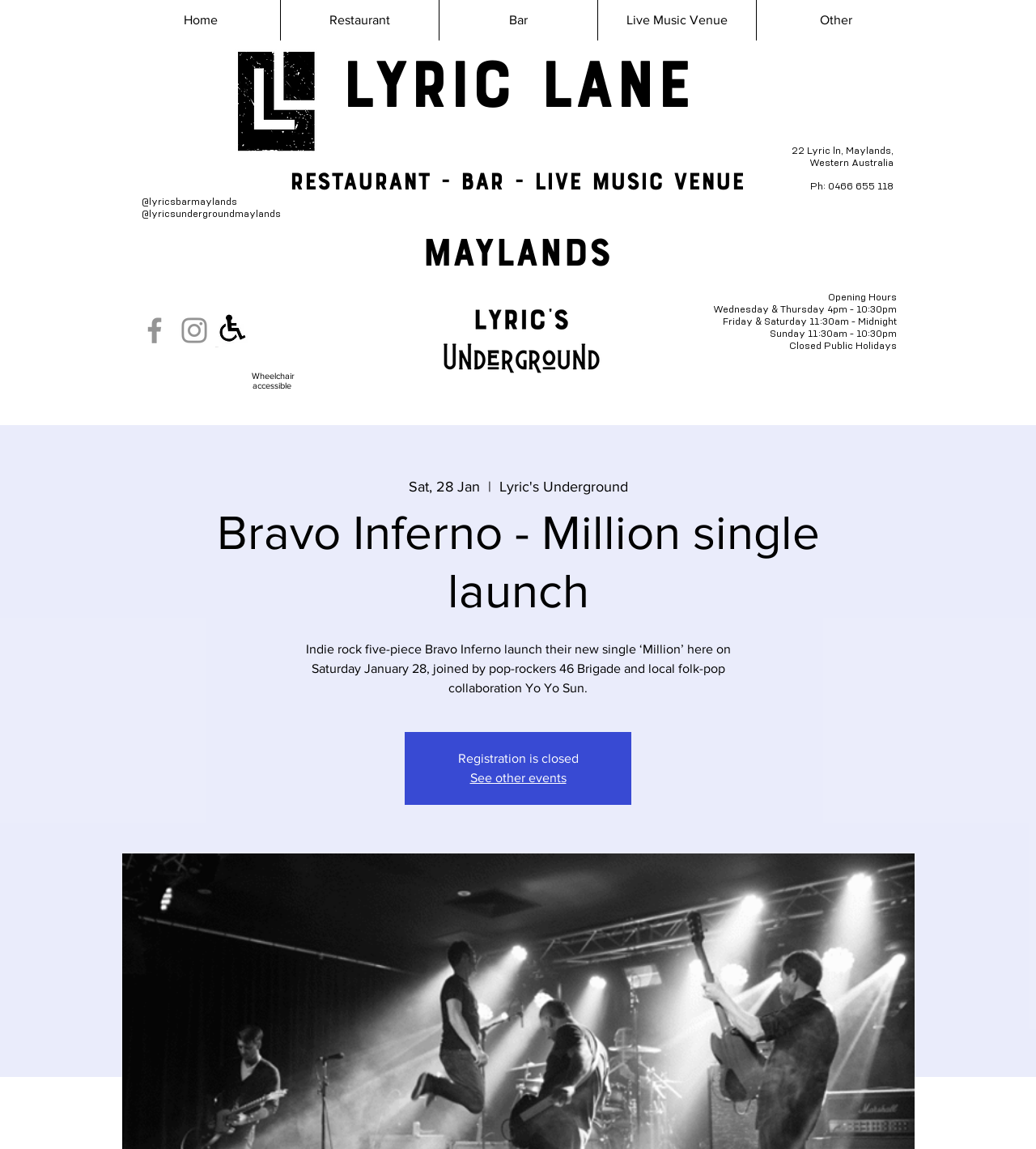What is the name of the restaurant?
Please use the image to deliver a detailed and complete answer.

I found the answer by looking at the heading element that says 'Lyric Lane Restaurant - Bar - Live Music Venue Maylands'. This suggests that the name of the restaurant is Lyric Lane Restaurant.